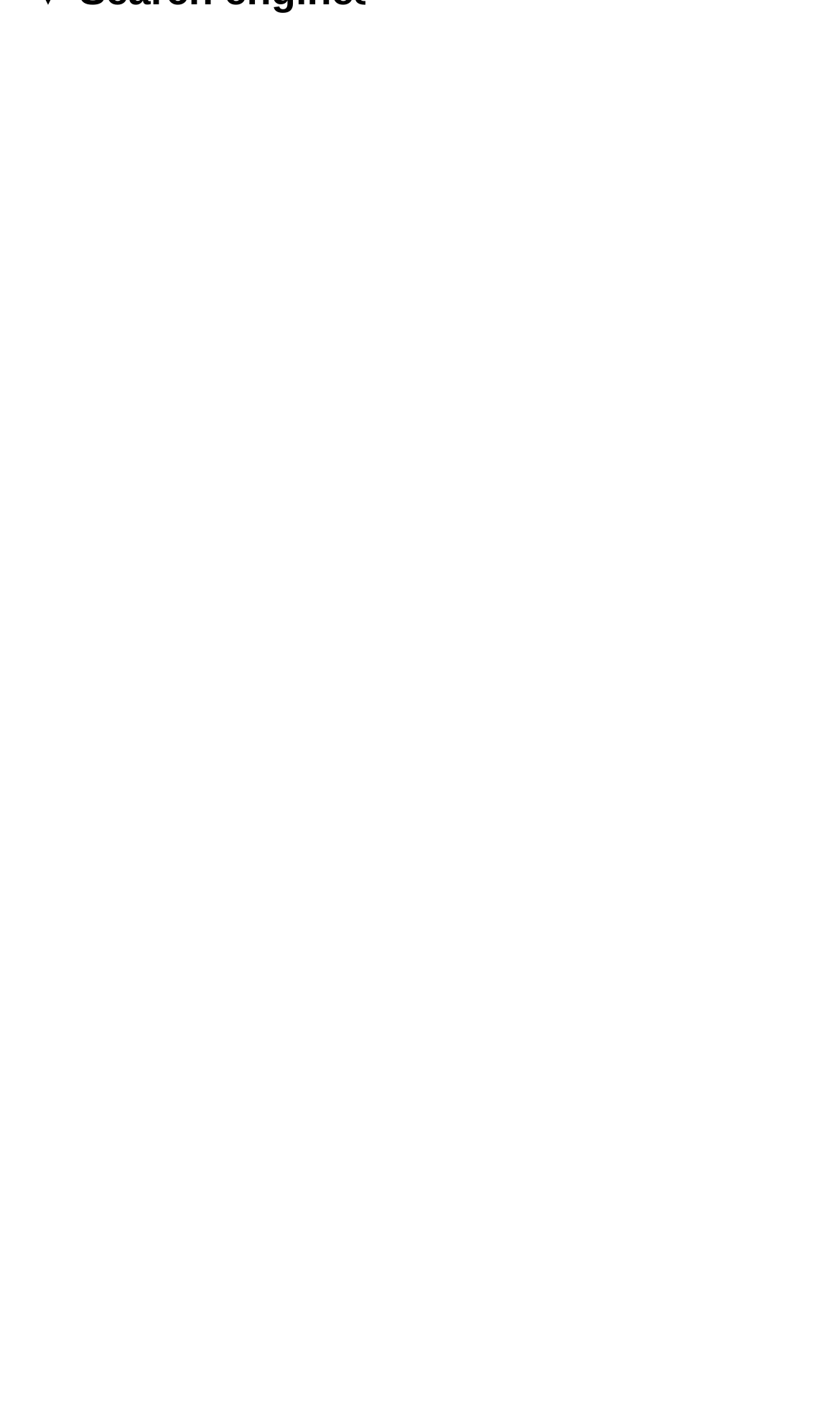Specify the bounding box coordinates (top-left x, top-left y, bottom-right x, bottom-right y) of the UI element in the screenshot that matches this description: Non-Eng. social media

[0.033, 0.891, 0.597, 0.923]